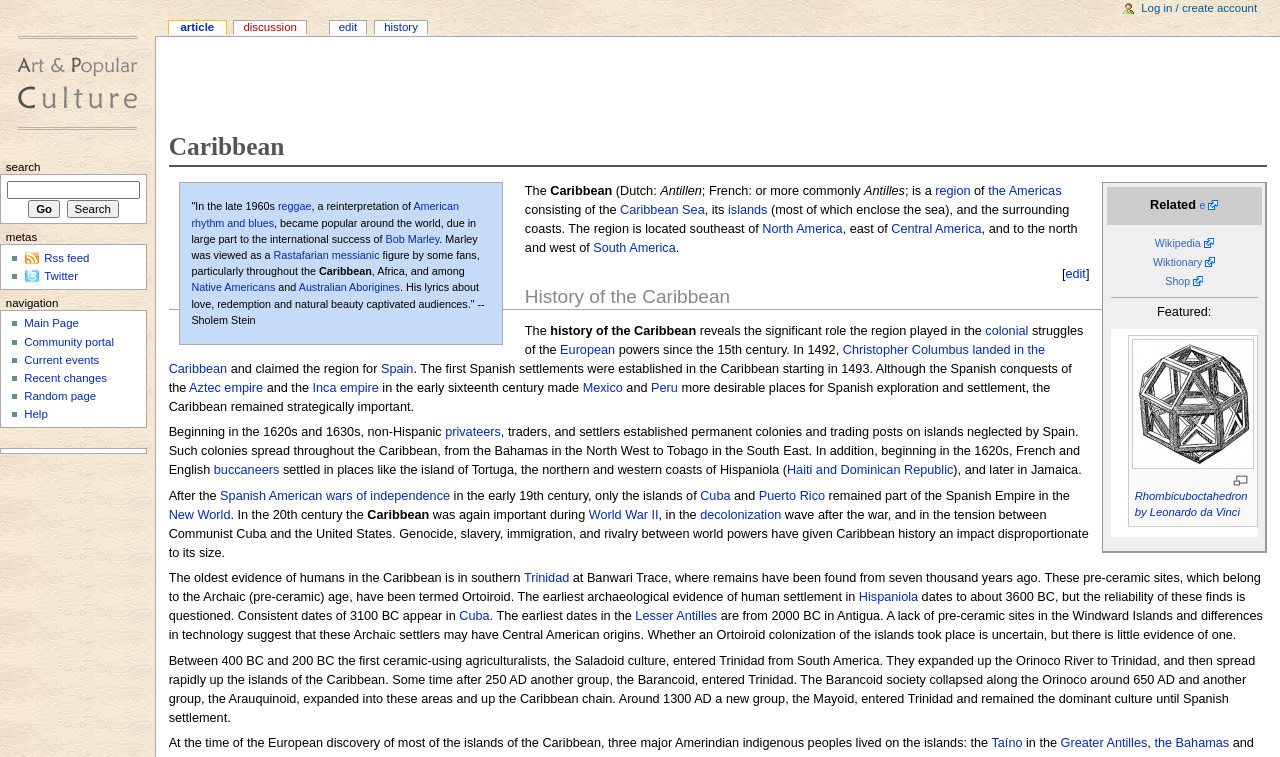What is the name of the island mentioned in the context of non-Hispanic privateers and settlers?
With the help of the image, please provide a detailed response to the question.

The webpage states that non-Hispanic privateers, traders, and settlers established permanent colonies and trading posts on islands neglected by Spain, including Tobago, from the Bahamas in the North West to Tobago.